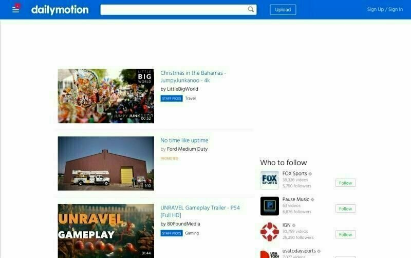What is the purpose of the 'Who to follow' section?
Using the image, provide a detailed and thorough answer to the question.

The 'Who to follow' section is located on the right side of the page, and it suggests popular channels such as FOX Sports and Music, implying that its purpose is to recommend channels to users and facilitate community interaction.